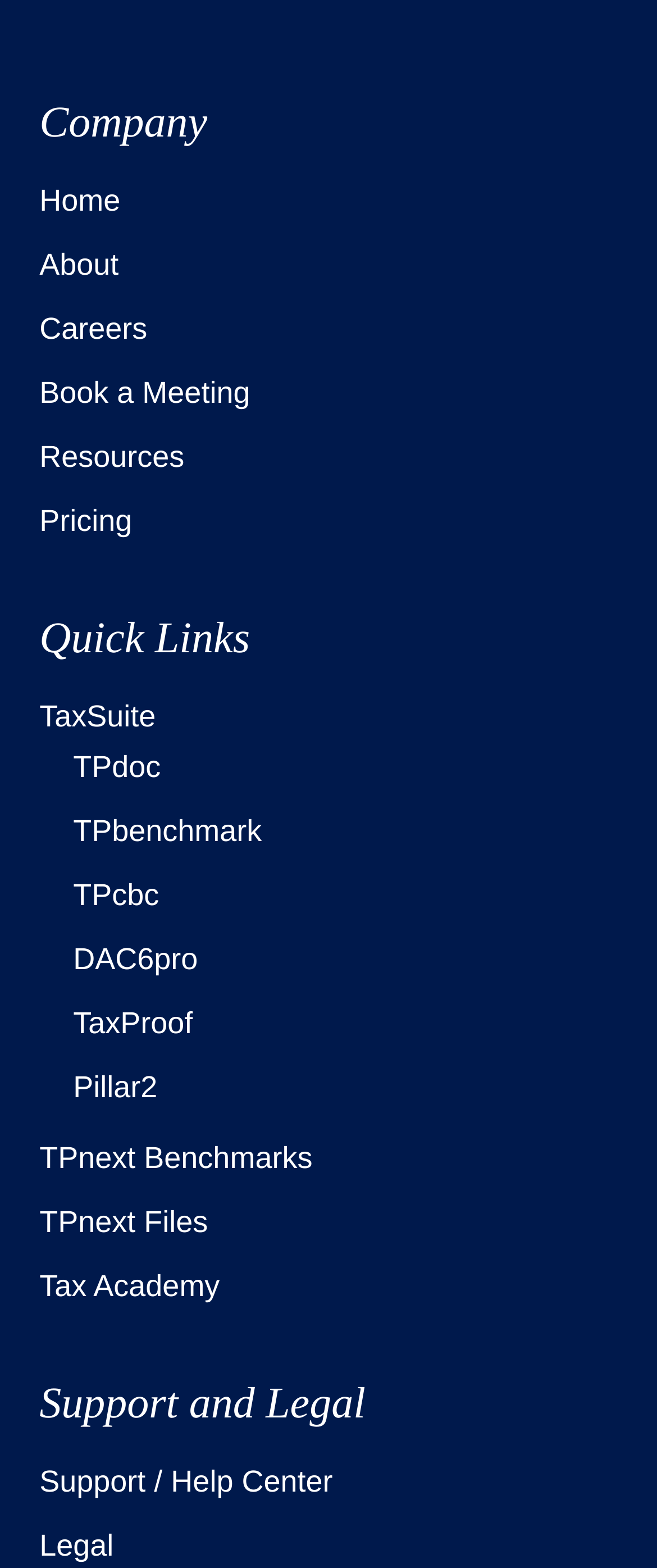Use a single word or phrase to respond to the question:
What is the last link under the 'Support and Legal' heading?

Support / Help Center